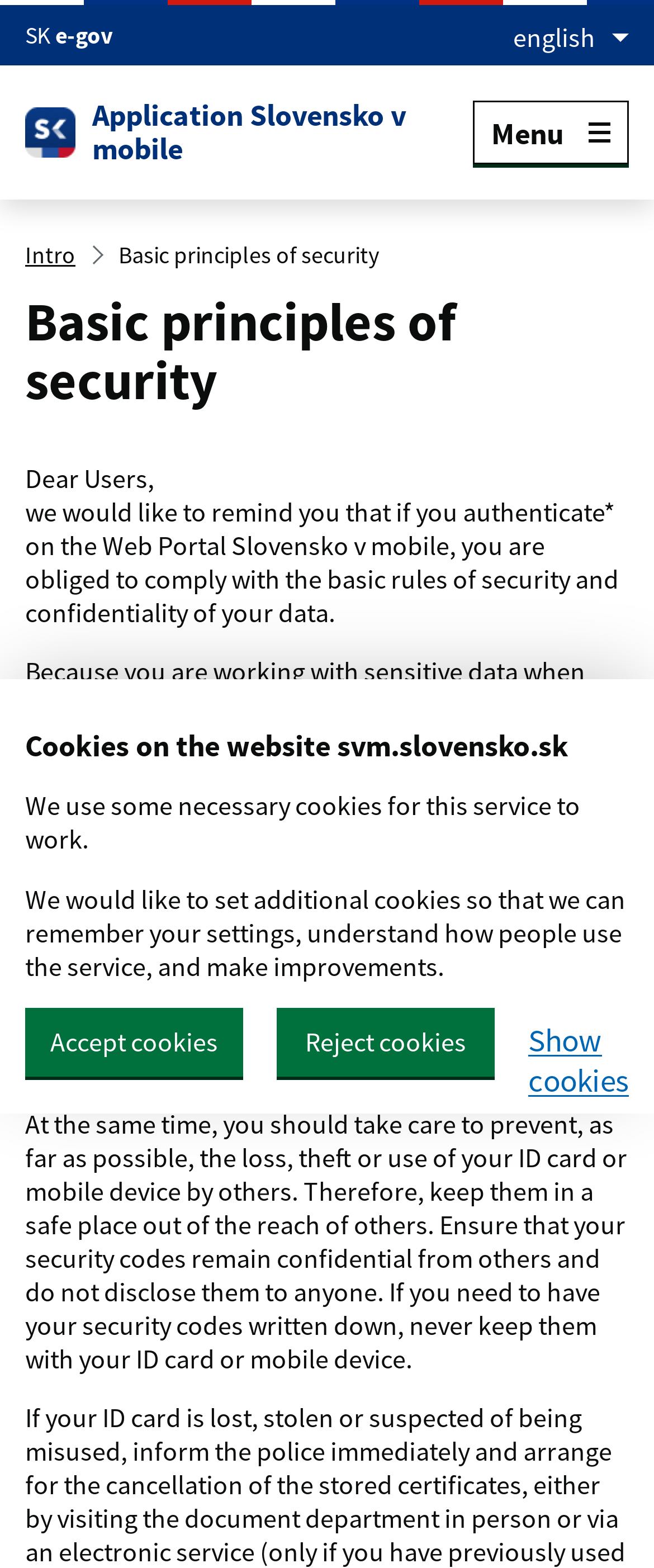Please provide the bounding box coordinates for the element that needs to be clicked to perform the following instruction: "Go to the 'Intro' page". The coordinates should be given as four float numbers between 0 and 1, i.e., [left, top, right, bottom].

[0.038, 0.068, 0.115, 0.101]